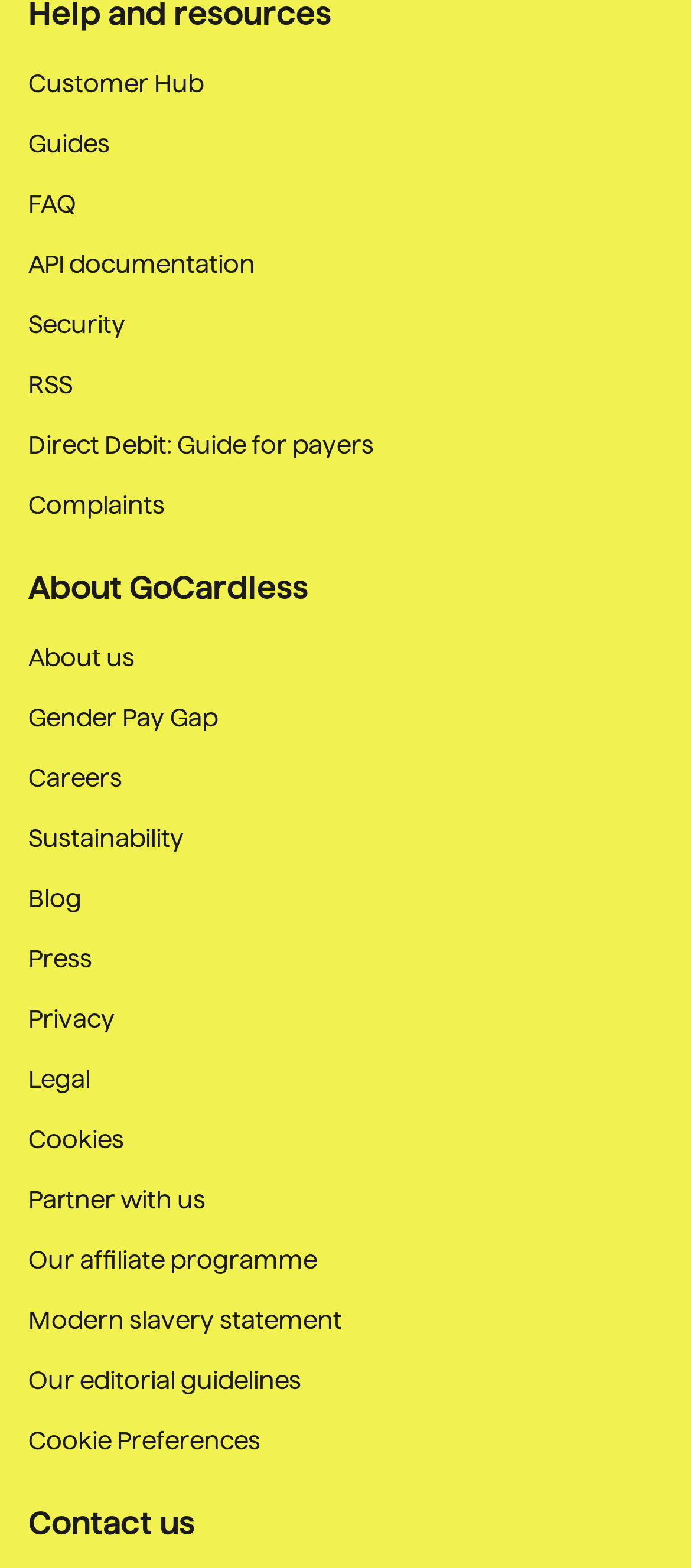Please specify the bounding box coordinates in the format (top-left x, top-left y, bottom-right x, bottom-right y), with values ranging from 0 to 1. Identify the bounding box for the UI component described as follows: API documentation

[0.041, 0.157, 0.369, 0.18]